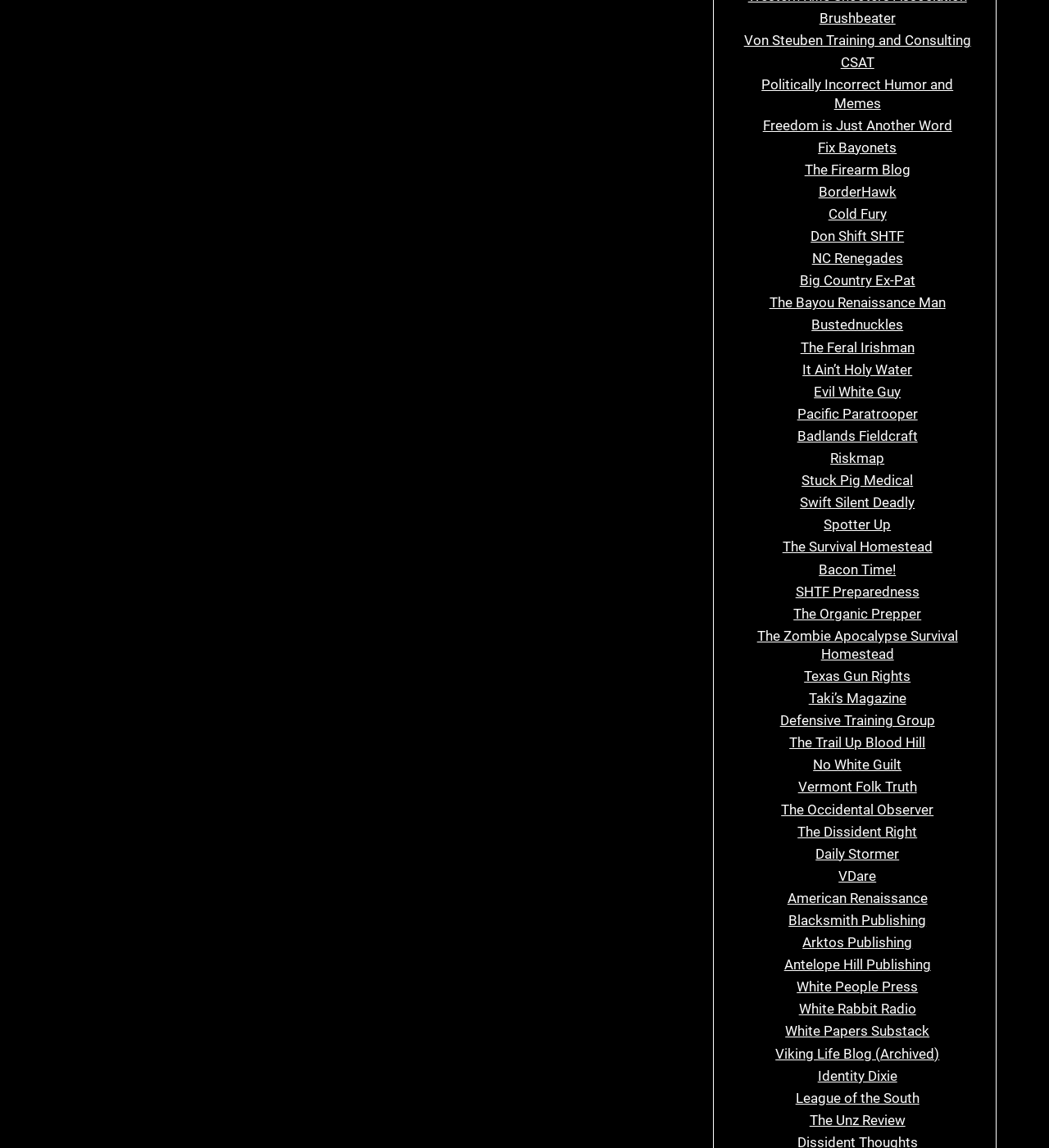What is the last link on the webpage?
Analyze the image and deliver a detailed answer to the question.

The last link on the webpage is 'Blacksmith Publishing' which is located at the bottom of the webpage with a bounding box of [0.709, 0.794, 0.926, 0.809].